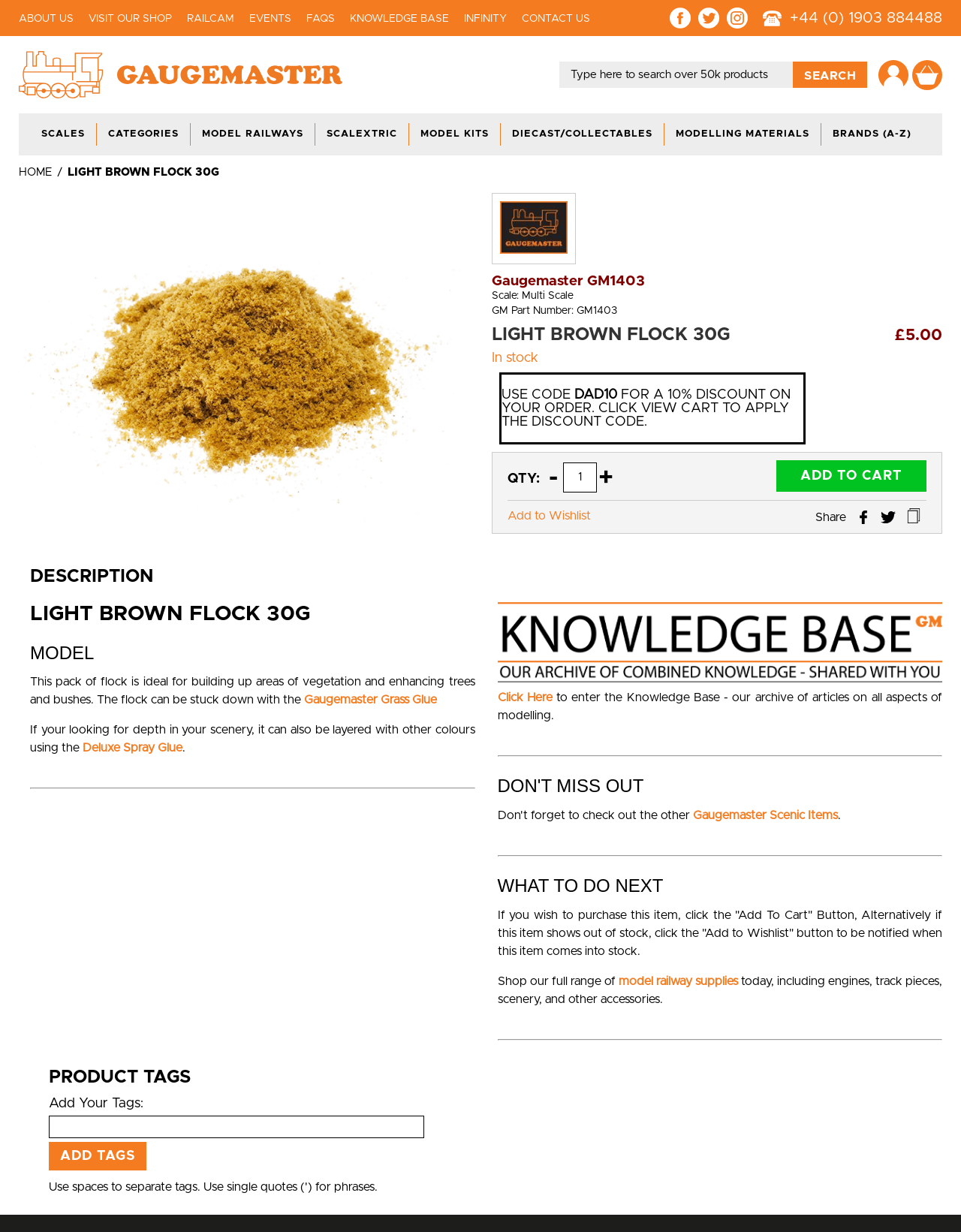What is the purpose of the flock?
Please answer the question with as much detail and depth as you can.

The purpose of the flock can be found in the product description which states 'This pack of flock is ideal for building up areas of vegetation and enhancing trees and bushes'.